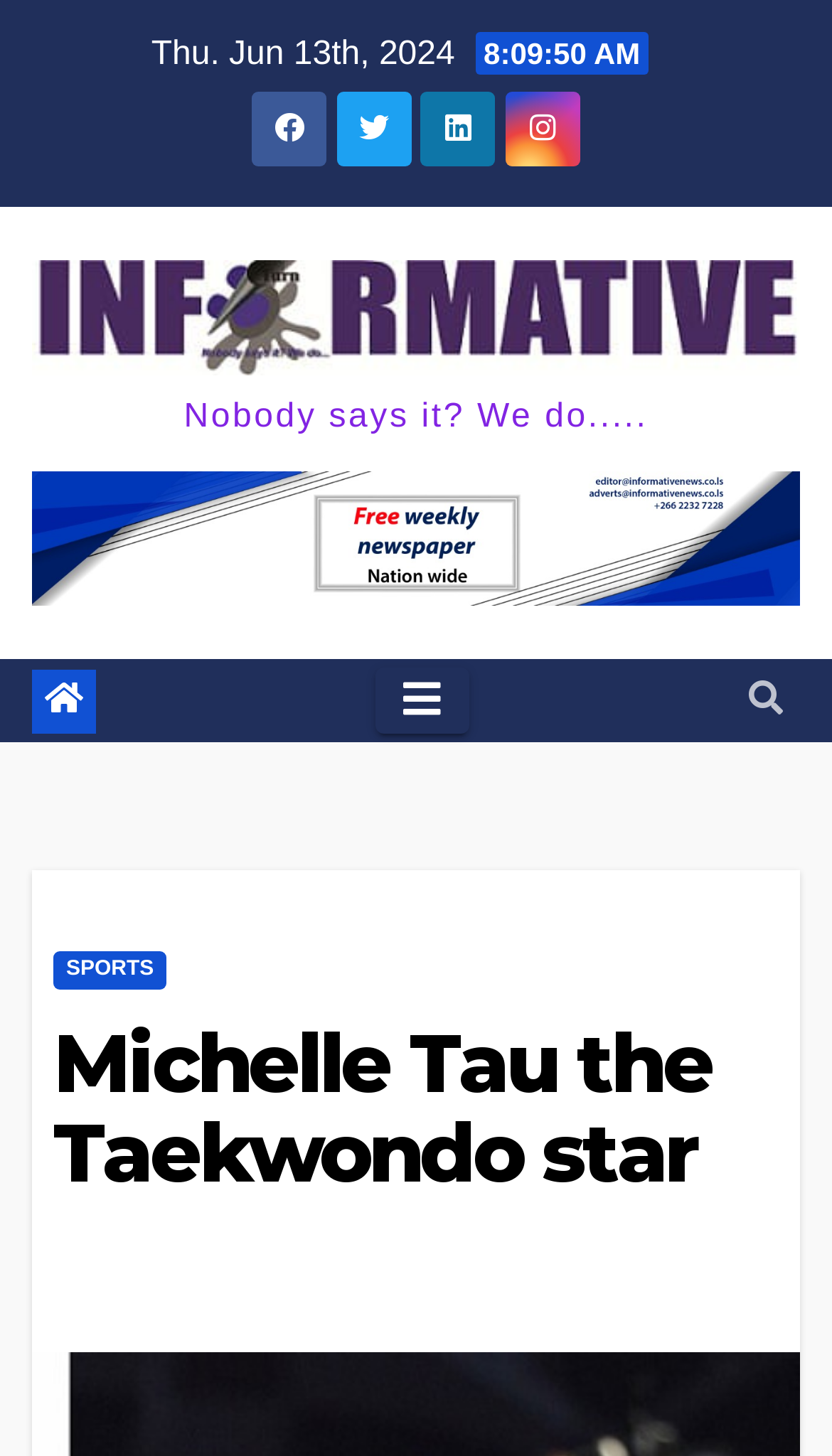What is the icon on the button?
Please provide a comprehensive answer to the question based on the webpage screenshot.

I examined the button element with bounding box coordinates [0.9, 0.468, 0.941, 0.493] and found the icon '' on it.